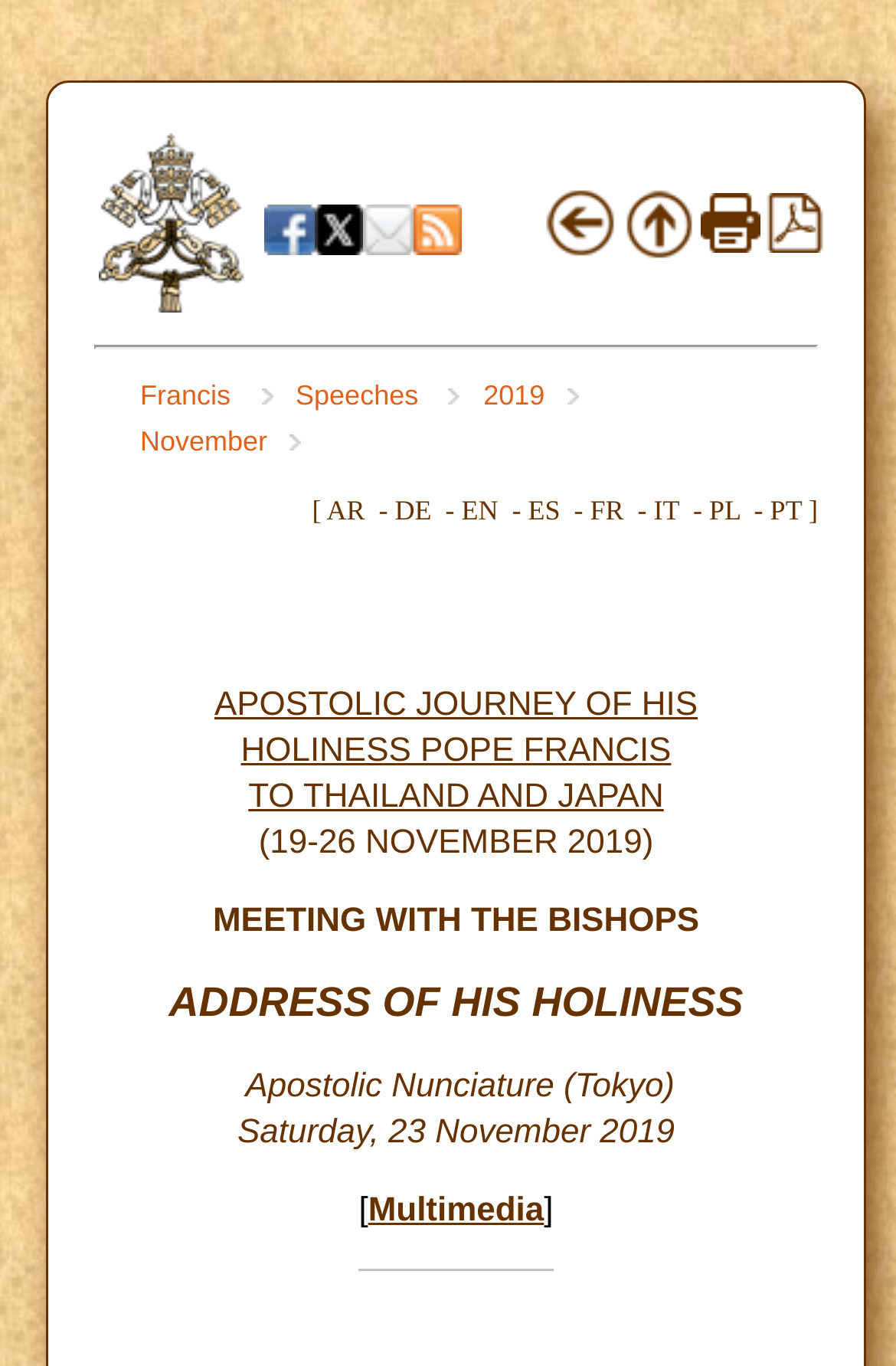Pinpoint the bounding box coordinates of the clickable area needed to execute the instruction: "View pdf". The coordinates should be specified as four float numbers between 0 and 1, i.e., [left, top, right, bottom].

[0.854, 0.165, 0.921, 0.192]